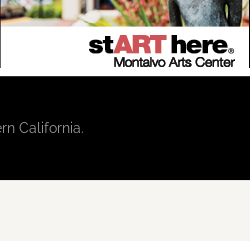What is the role of the Montalvo Arts Center?
Using the image, respond with a single word or phrase.

premier destination for art